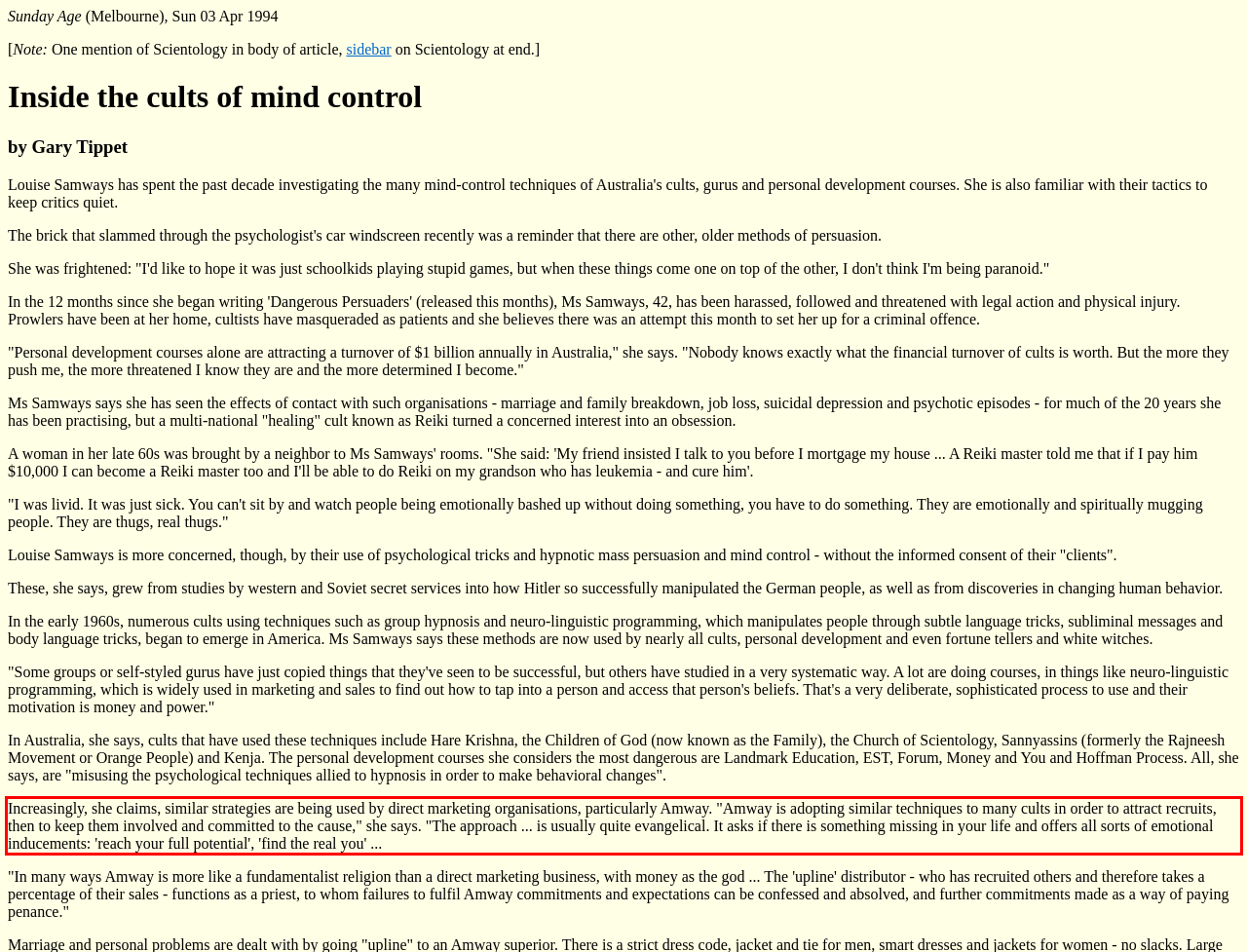Identify the text inside the red bounding box on the provided webpage screenshot by performing OCR.

Increasingly, she claims, similar strategies are being used by direct marketing organisations, particularly Amway. "Amway is adopting similar techniques to many cults in order to attract recruits, then to keep them involved and committed to the cause," she says. "The approach ... is usually quite evangelical. It asks if there is something missing in your life and offers all sorts of emotional inducements: 'reach your full potential', 'find the real you' ...